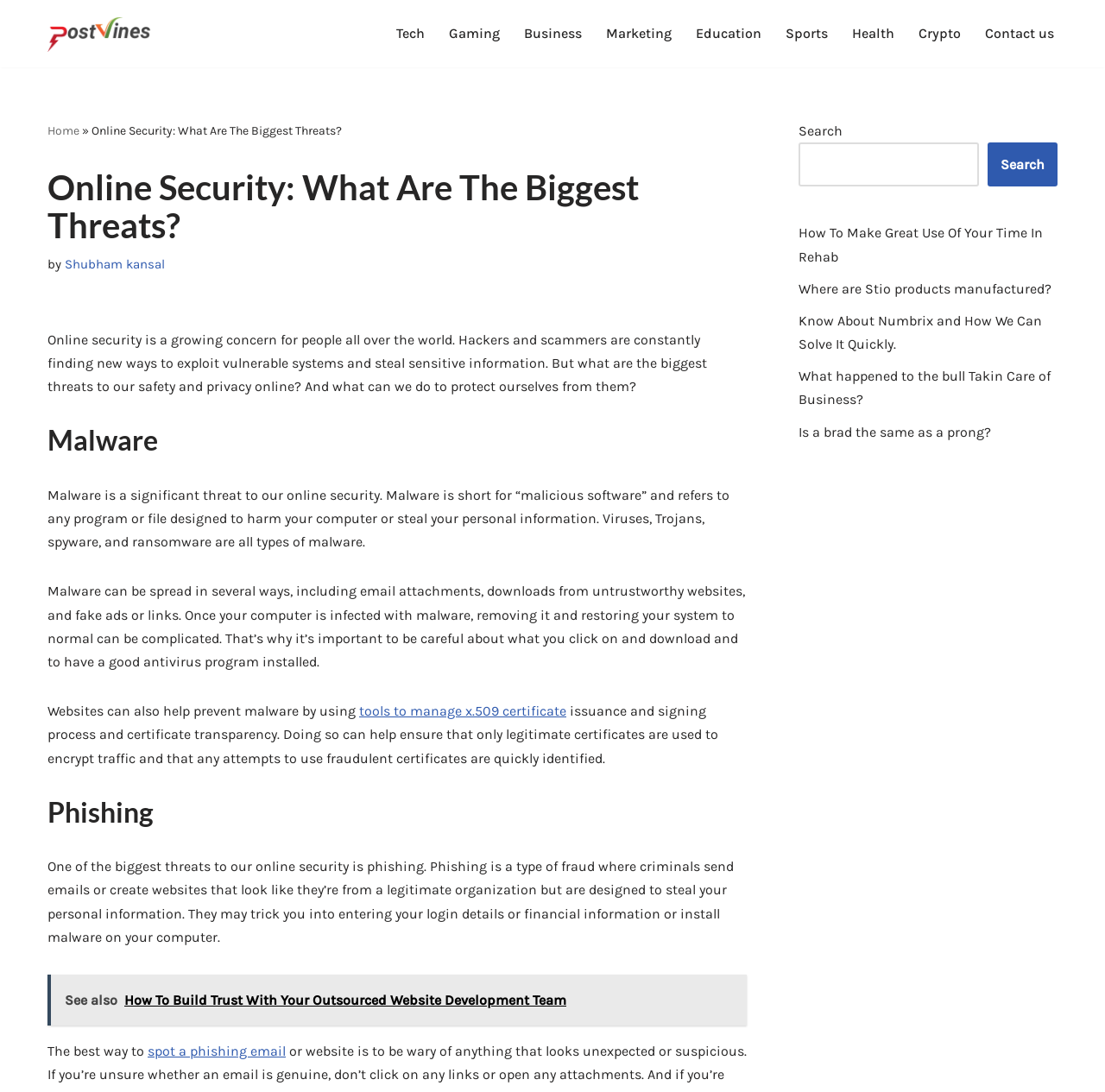From the details in the image, provide a thorough response to the question: What is phishing?

Phishing is a type of fraud where criminals send emails or create websites that look like they're from a legitimate organization but are designed to steal your personal information, as explained on the webpage.